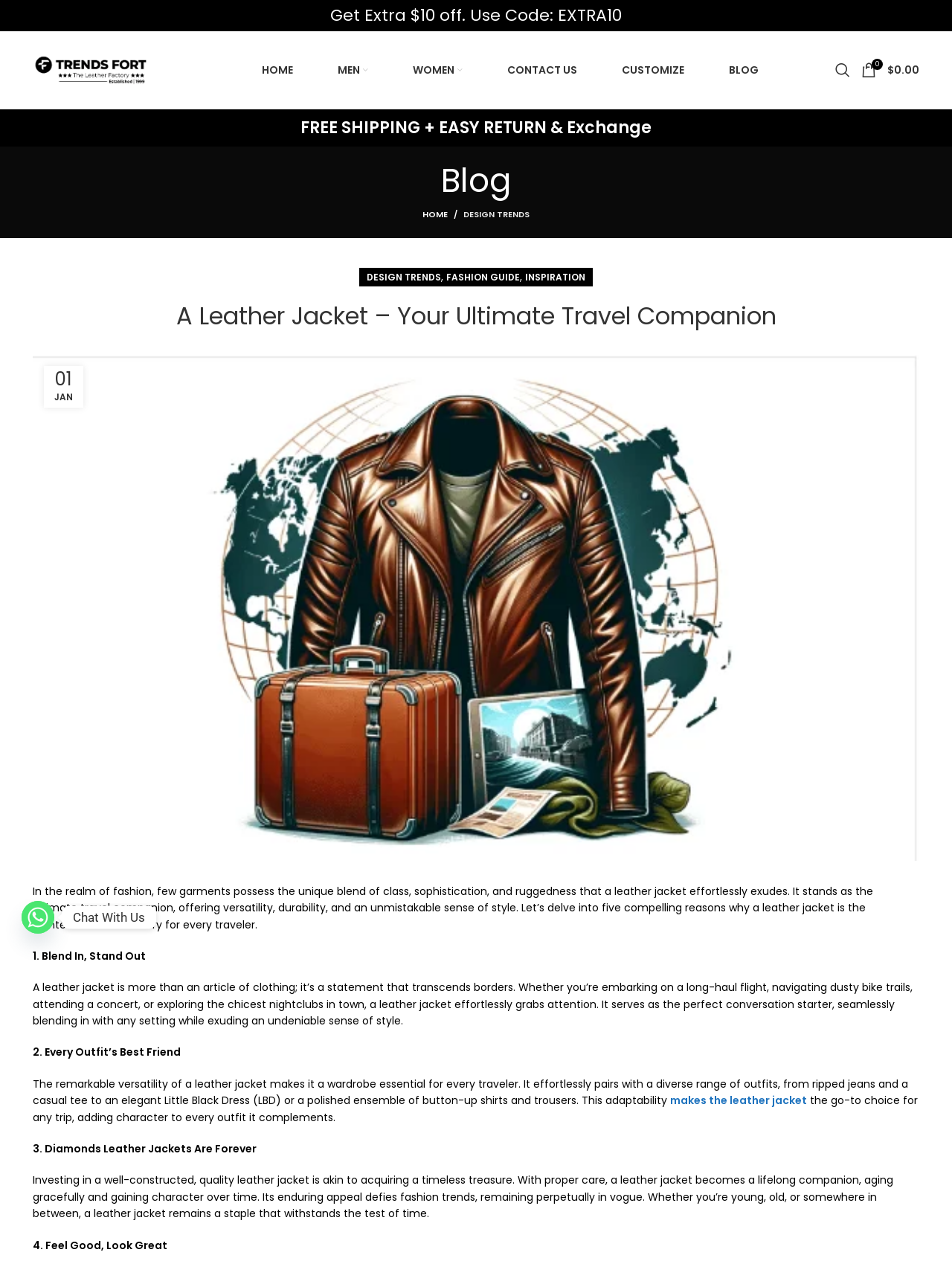Using details from the image, please answer the following question comprehensively:
What is the name of the website?

I determined the name of the website by looking at the link element with the text 'TrendsFort' which is located at the top left corner of the webpage, indicating it is the website's logo and name.